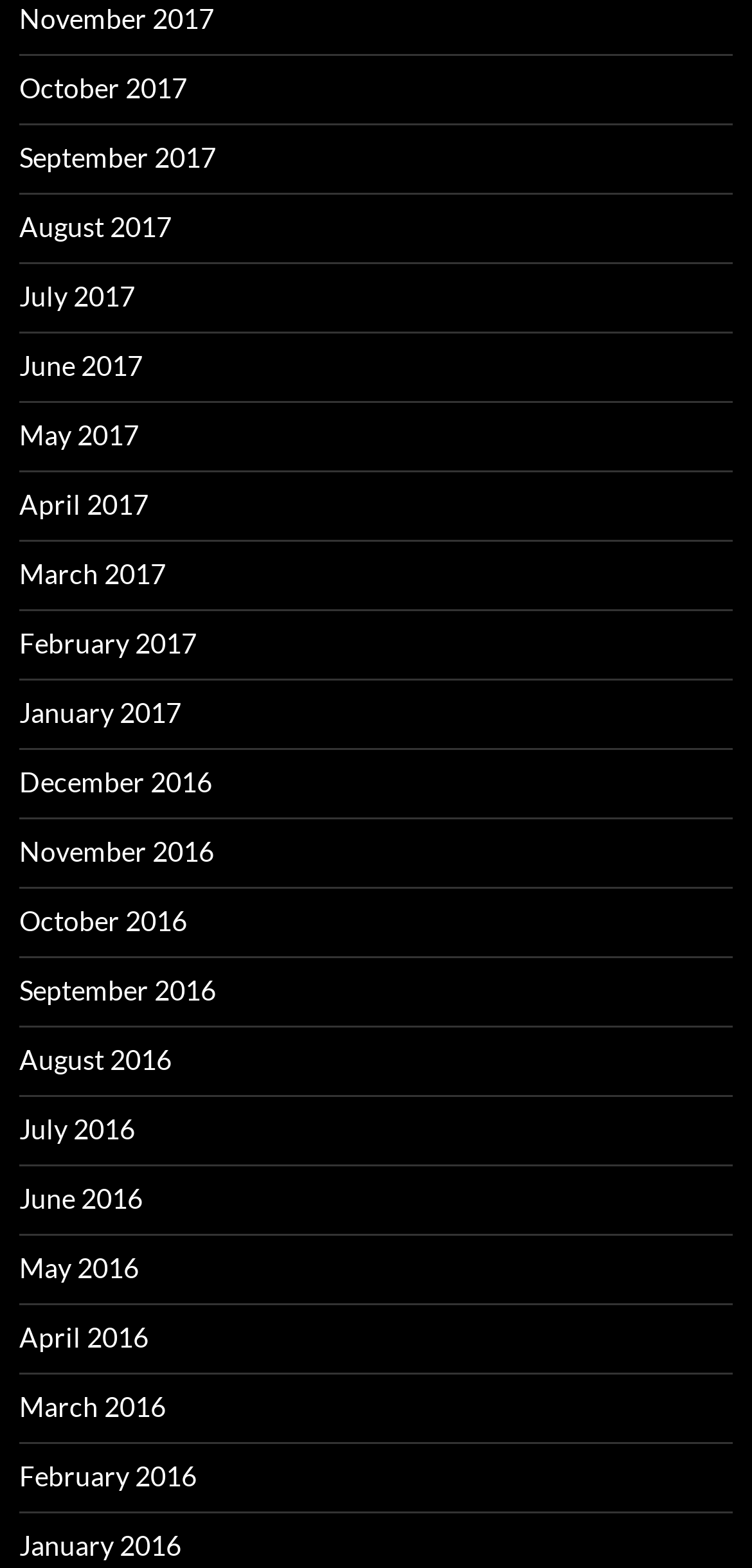Identify the bounding box coordinates for the region of the element that should be clicked to carry out the instruction: "view June 2016". The bounding box coordinates should be four float numbers between 0 and 1, i.e., [left, top, right, bottom].

[0.026, 0.753, 0.19, 0.774]